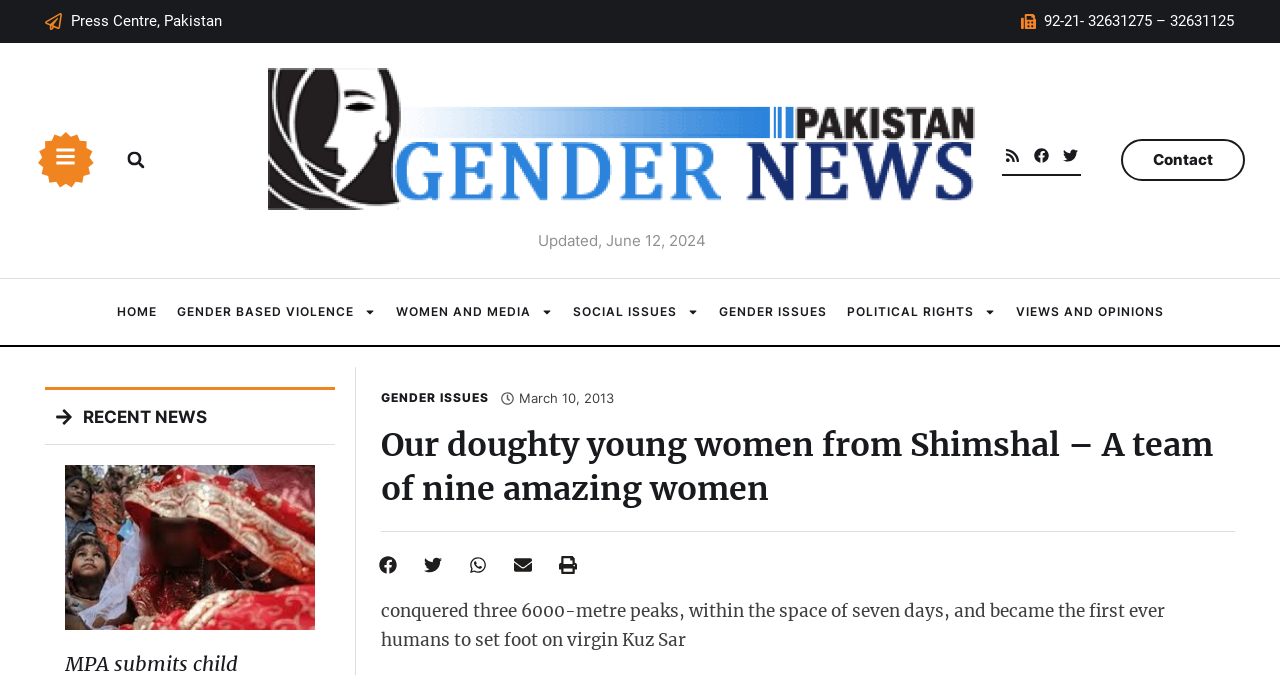Use a single word or phrase to answer the following:
What is the phone number of the Press Centre?

92-21-32631275-32631125